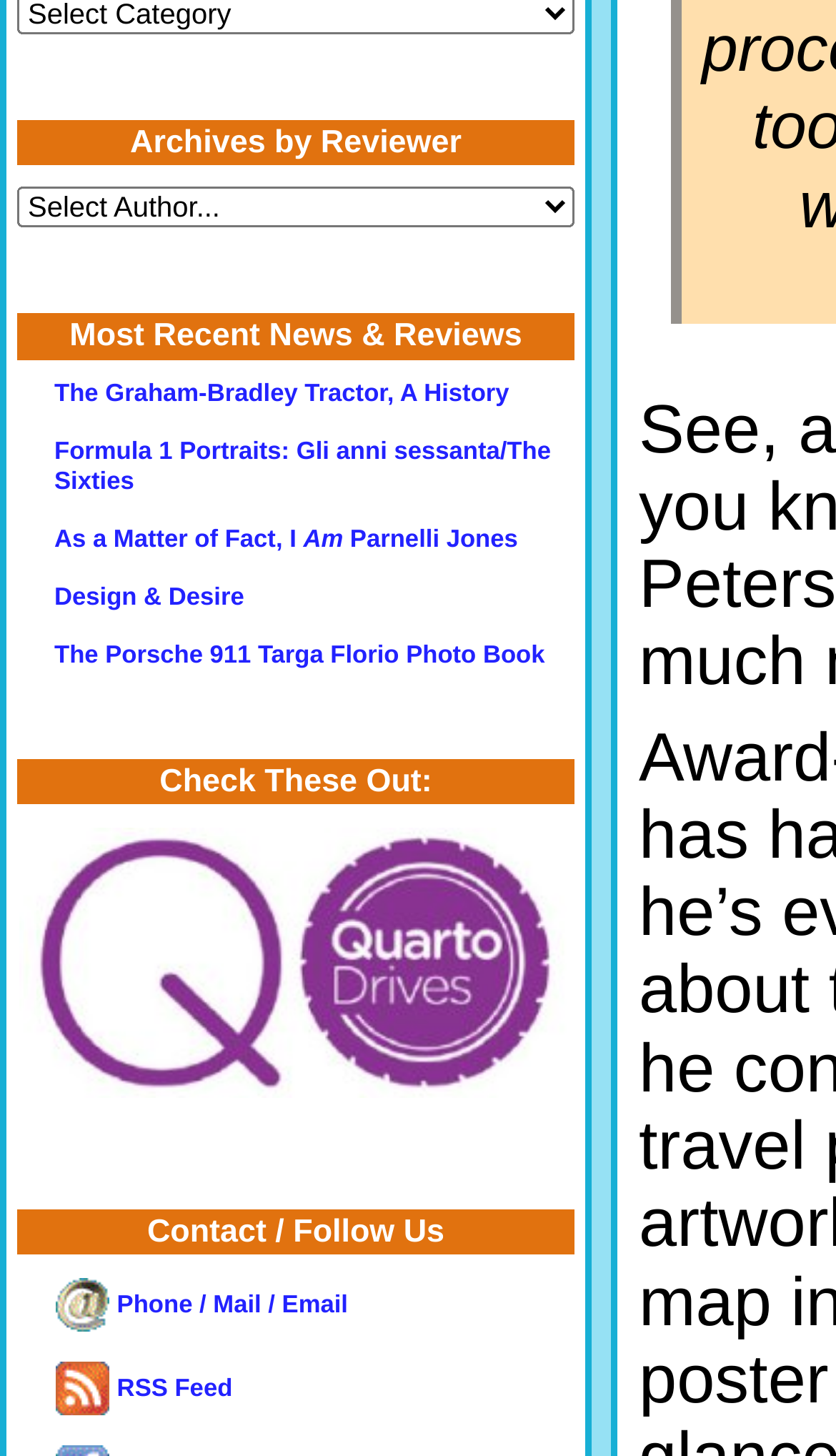Given the element description Blue & Green Tomorrow, identify the bounding box coordinates for the UI element on the webpage screenshot. The format should be (top-left x, top-left y, bottom-right x, bottom-right y), with values between 0 and 1.

None